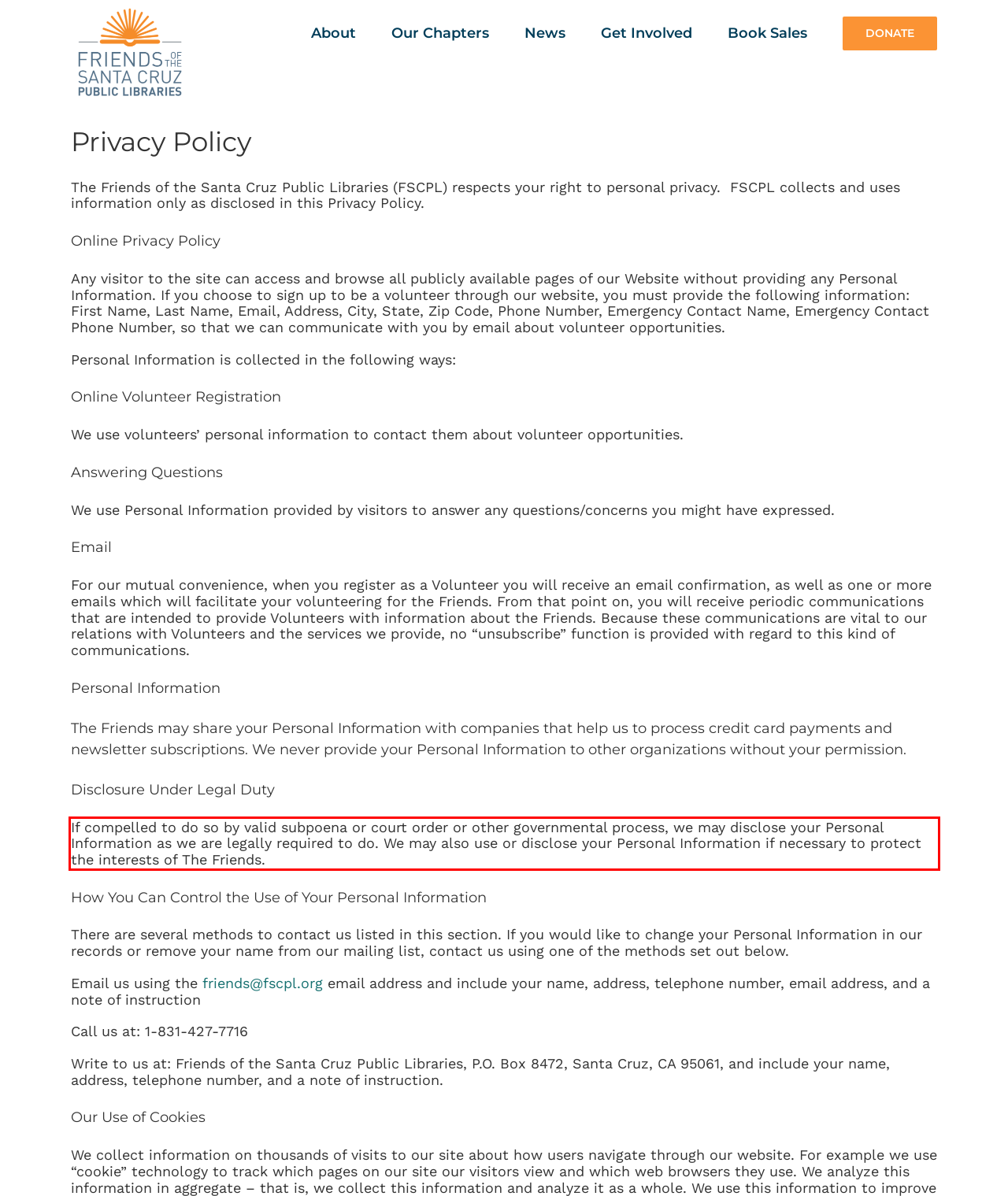Given a screenshot of a webpage, identify the red bounding box and perform OCR to recognize the text within that box.

If compelled to do so by valid subpoena or court order or other governmental process, we may disclose your Personal Information as we are legally required to do. We may also use or disclose your Personal Information if necessary to protect the interests of The Friends.